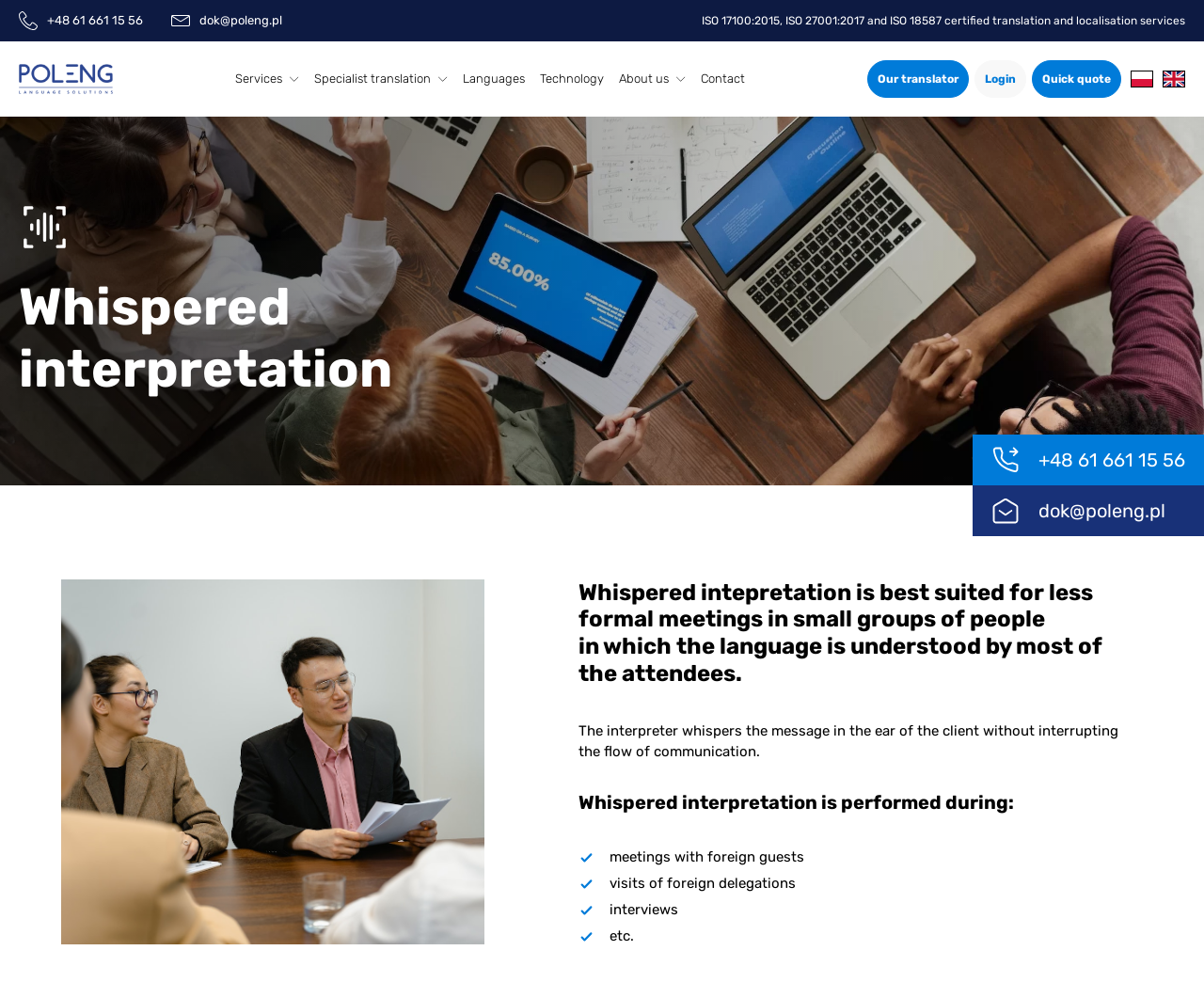Can you identify the bounding box coordinates of the clickable region needed to carry out this instruction: 'Click the 'Polski' language option'? The coordinates should be four float numbers within the range of 0 to 1, stated as [left, top, right, bottom].

[0.939, 0.072, 0.958, 0.089]